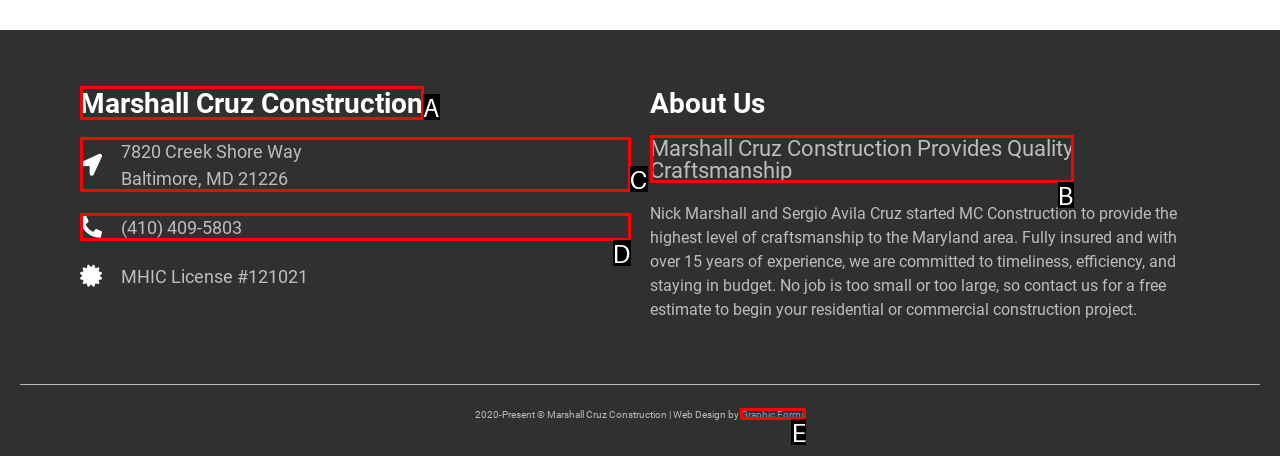Identify the UI element that corresponds to this description: Marshall Cruz Construction
Respond with the letter of the correct option.

A